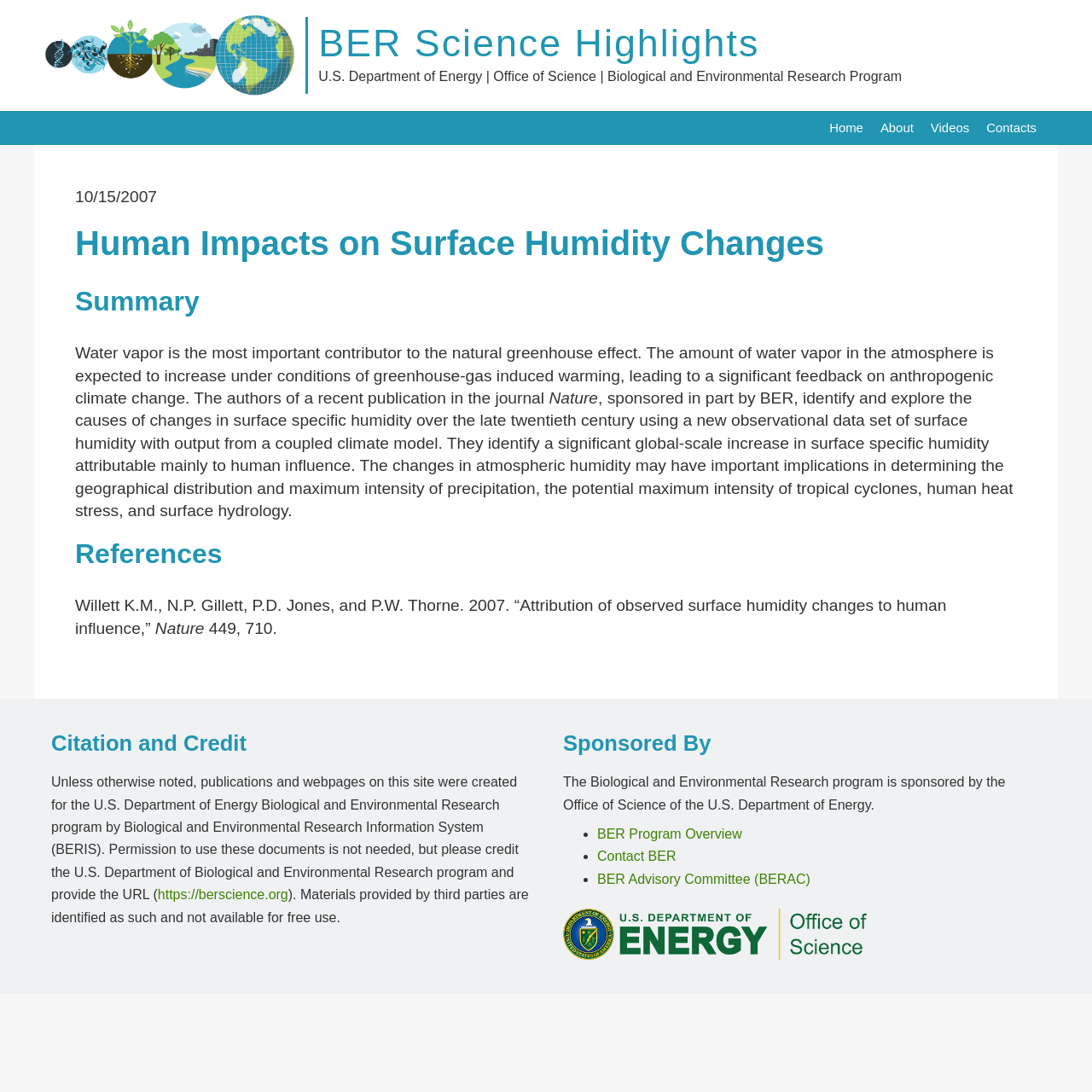What is the name of the department?
Relying on the image, give a concise answer in one word or a brief phrase.

U.S. Department of Energy